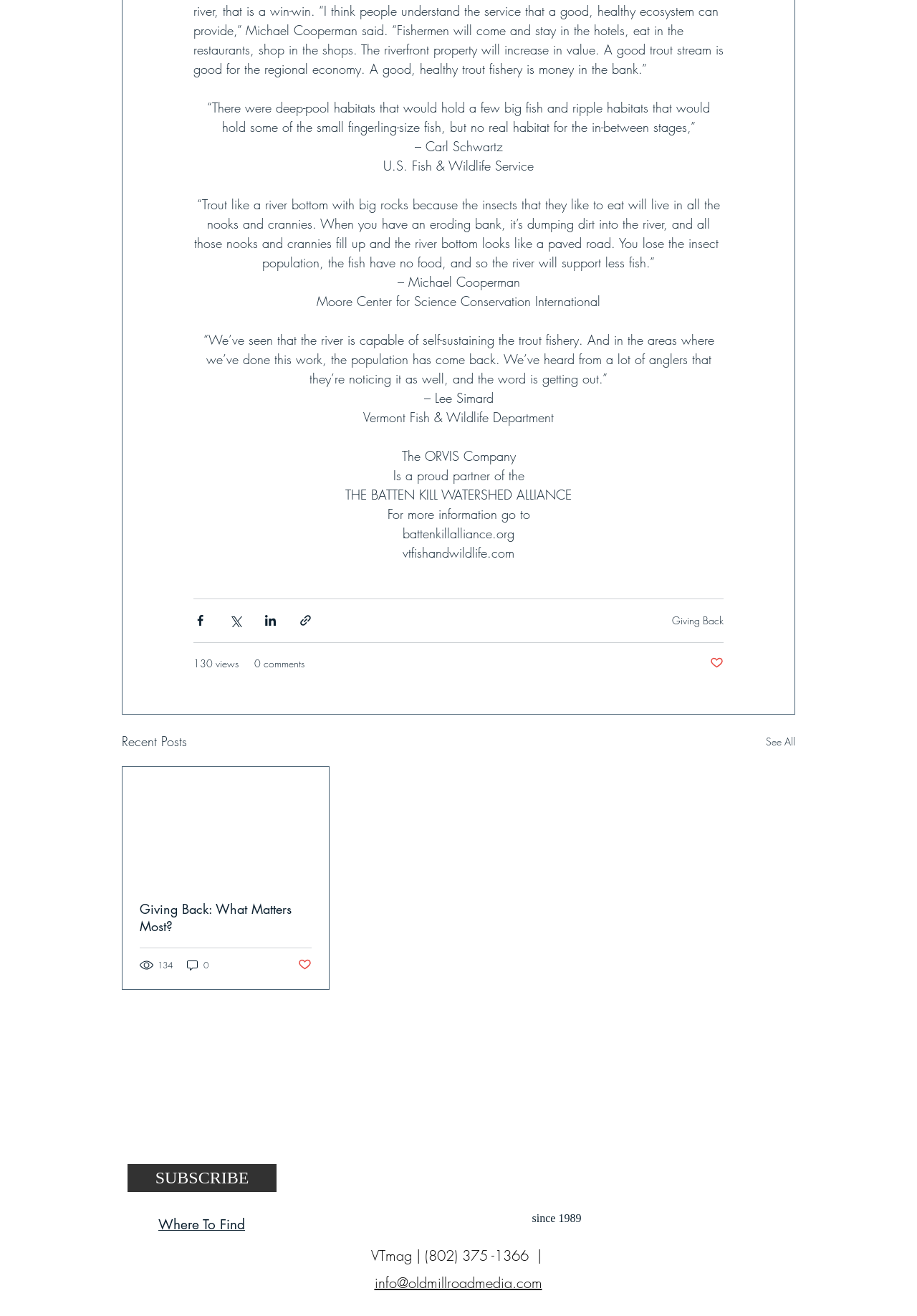Find the bounding box coordinates of the area that needs to be clicked in order to achieve the following instruction: "View custom leather patch hats". The coordinates should be specified as four float numbers between 0 and 1, i.e., [left, top, right, bottom].

None